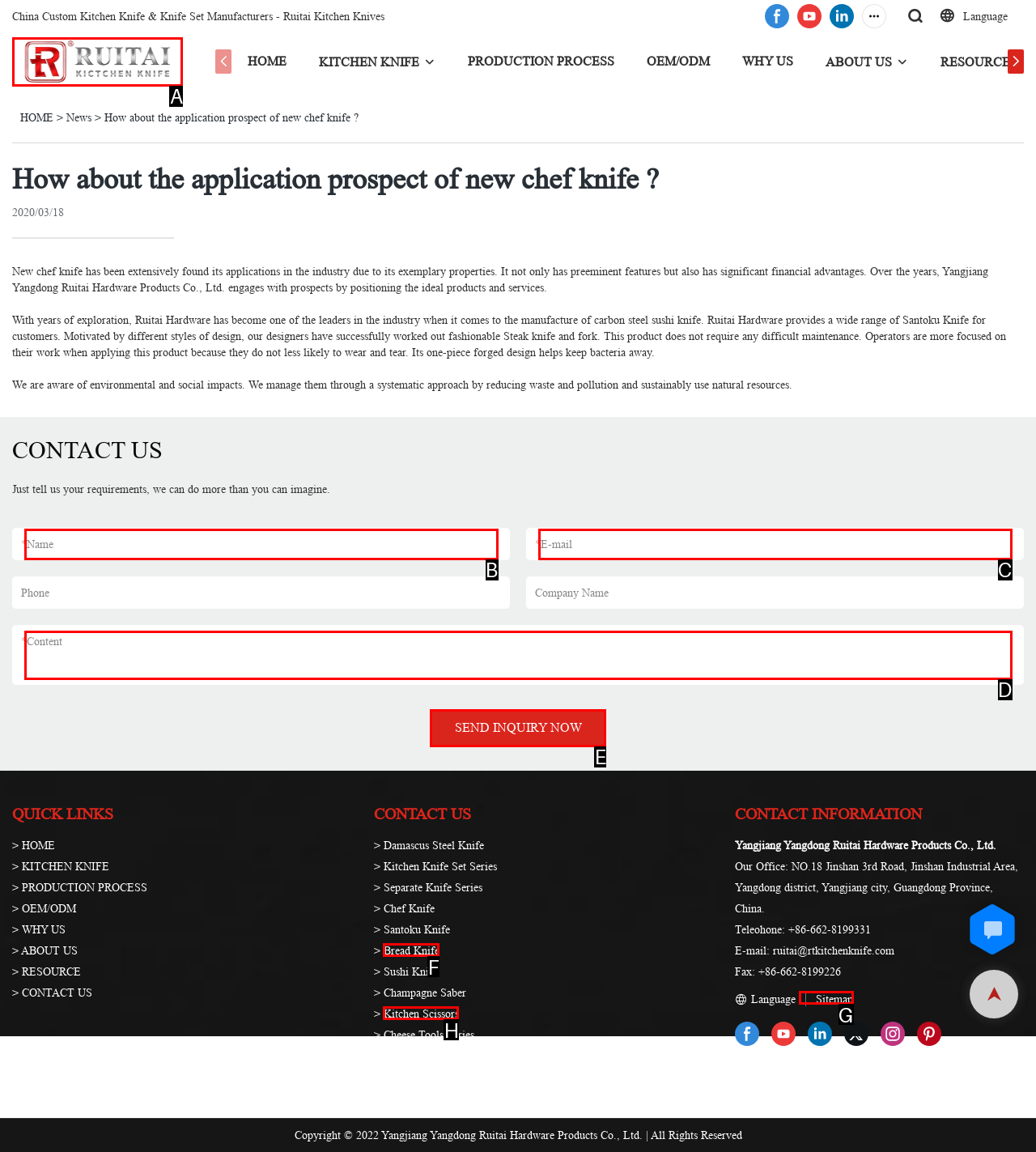Determine which option should be clicked to carry out this task: Click on the 'SEND INQUIRY NOW' button
State the letter of the correct choice from the provided options.

E